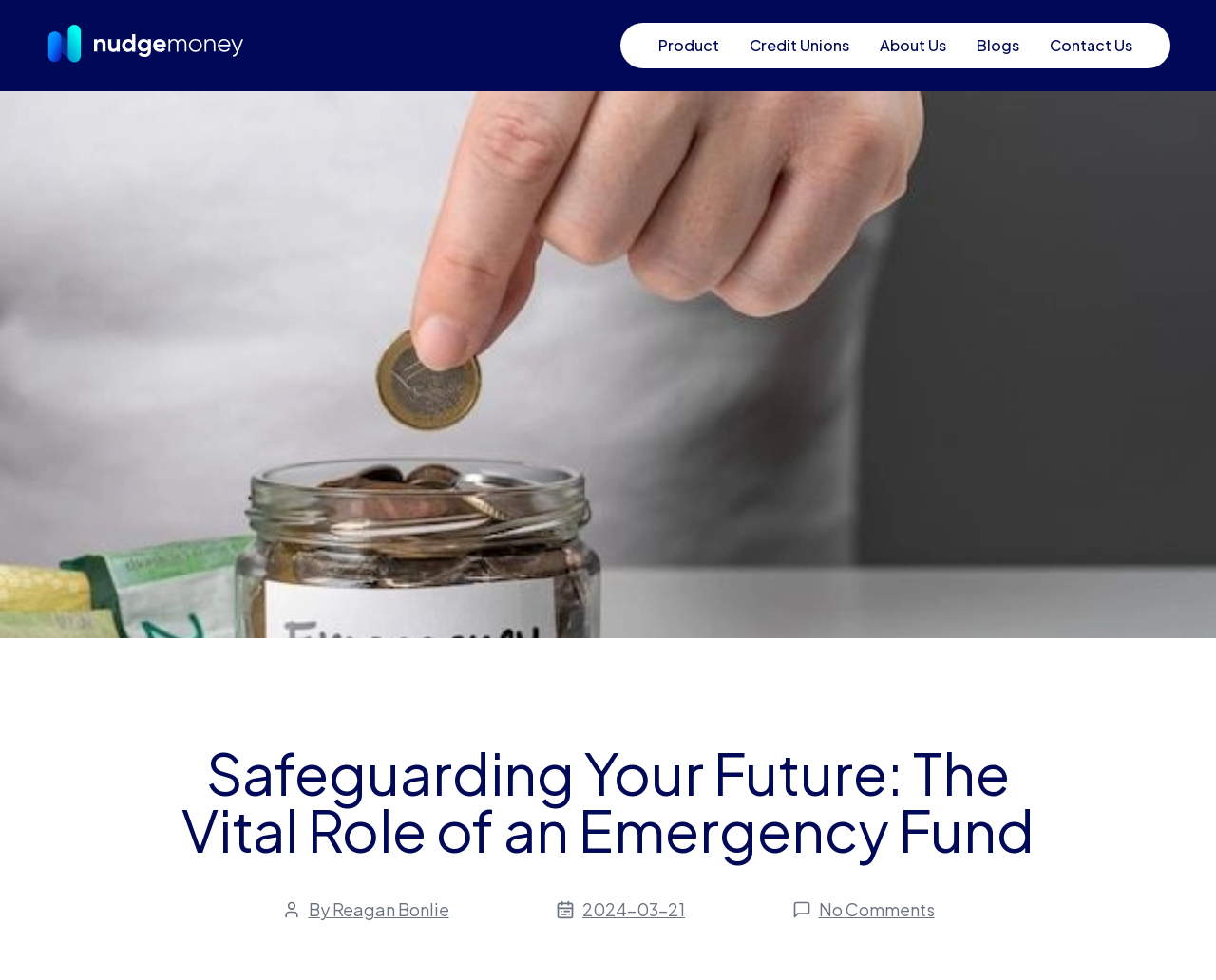Using the provided description About Us, find the bounding box coordinates for the UI element. Provide the coordinates in (top-left x, top-left y, bottom-right x, bottom-right y) format, ensuring all values are between 0 and 1.

[0.711, 0.027, 0.791, 0.066]